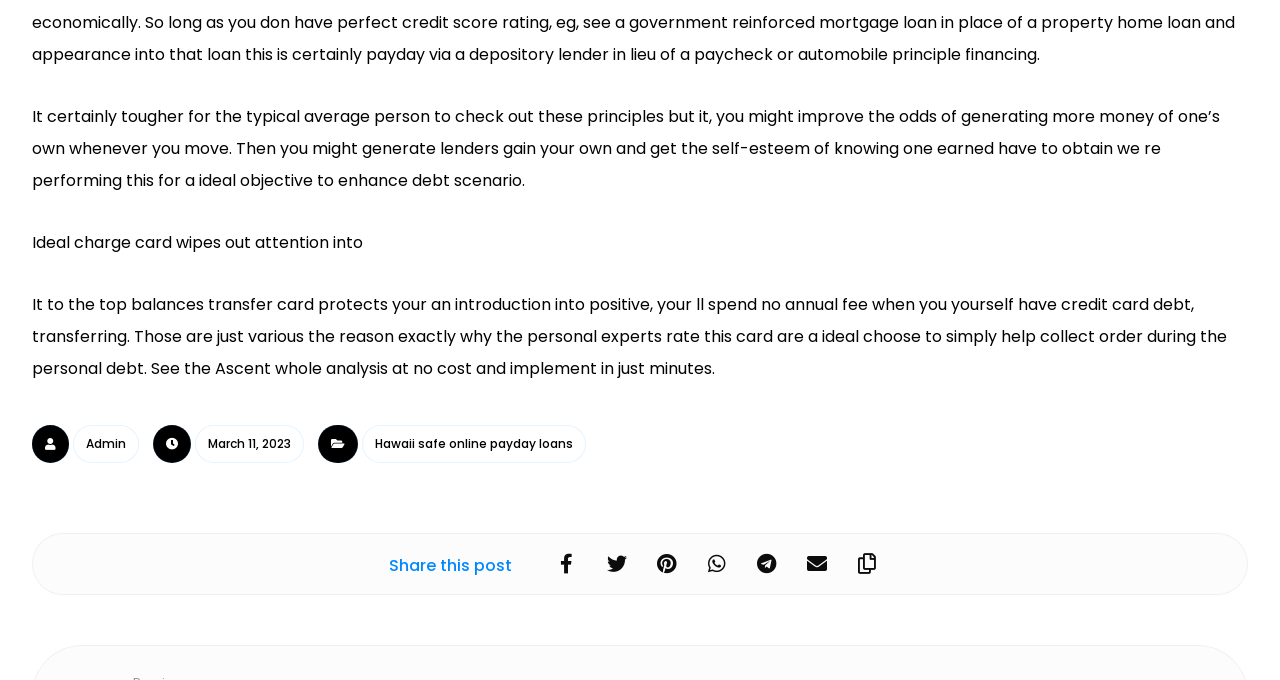Please find the bounding box coordinates of the section that needs to be clicked to achieve this instruction: "Click on the Youtube link".

None